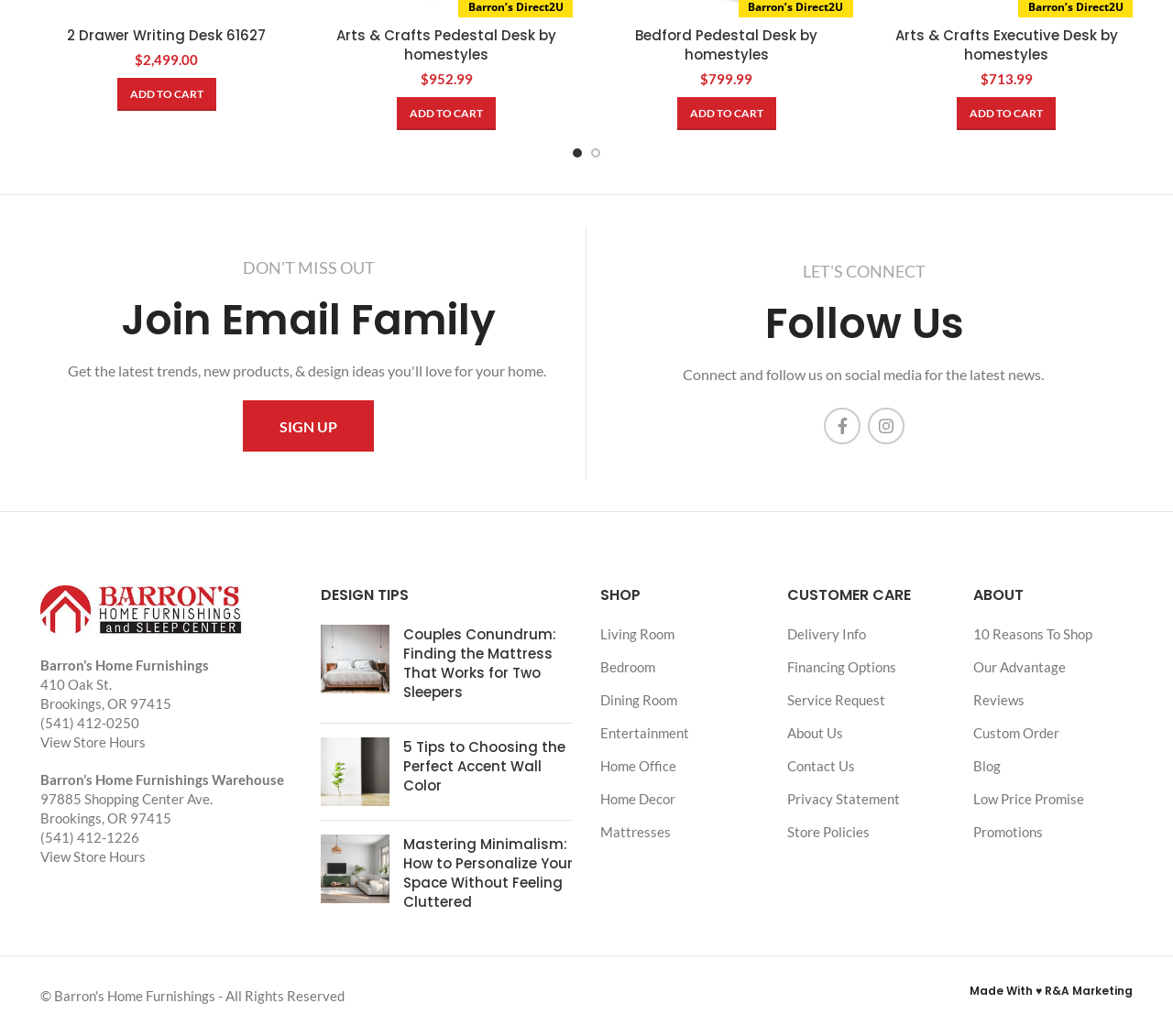Locate the bounding box of the user interface element based on this description: "Cloudflare".

None